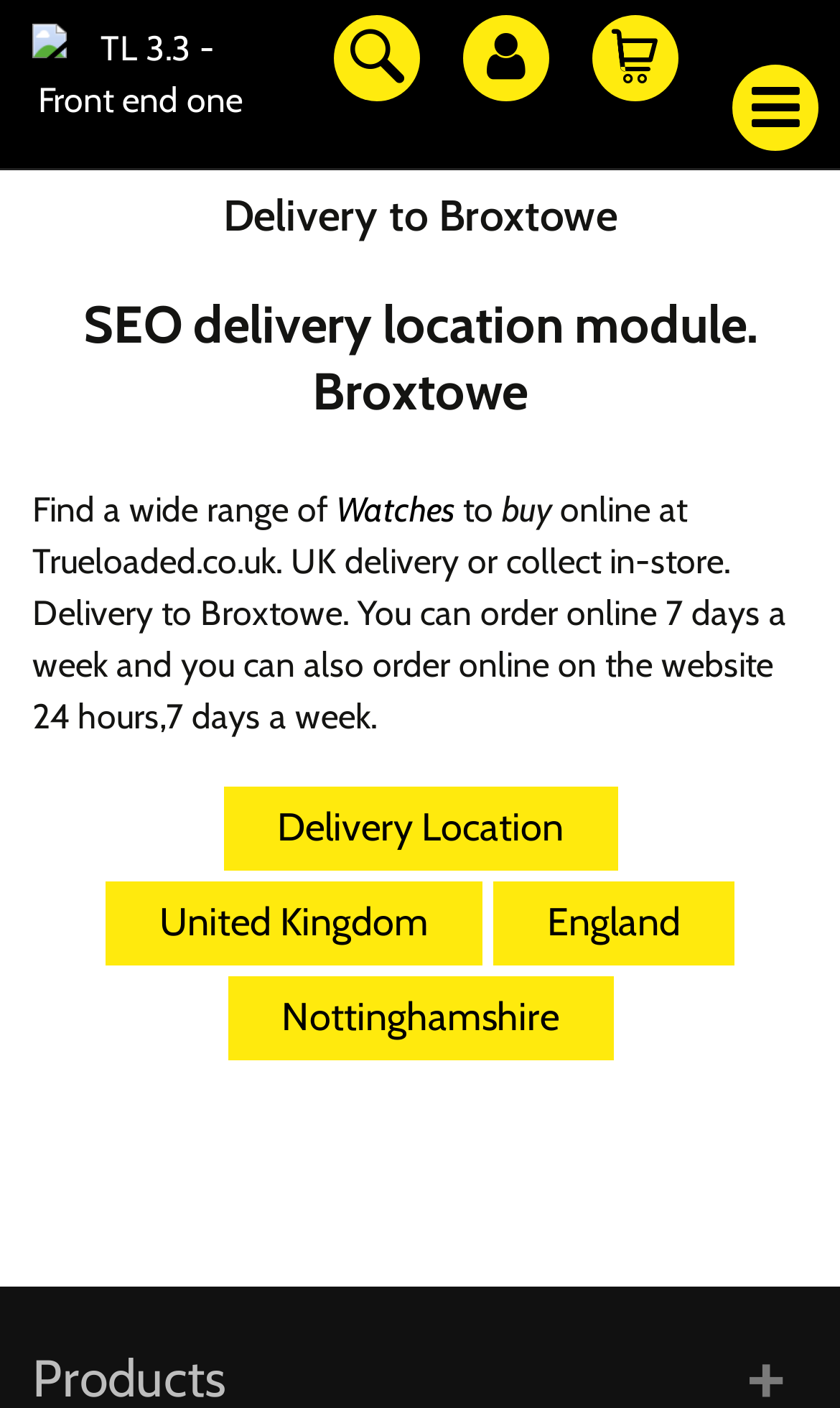Please provide a comprehensive answer to the question below using the information from the image: What is the region for delivery location?

The link to 'Nottinghamshire' is located below the link to 'England', suggesting that Nottinghamshire is the region for delivery location, which is further narrowed down to Broxtowe.